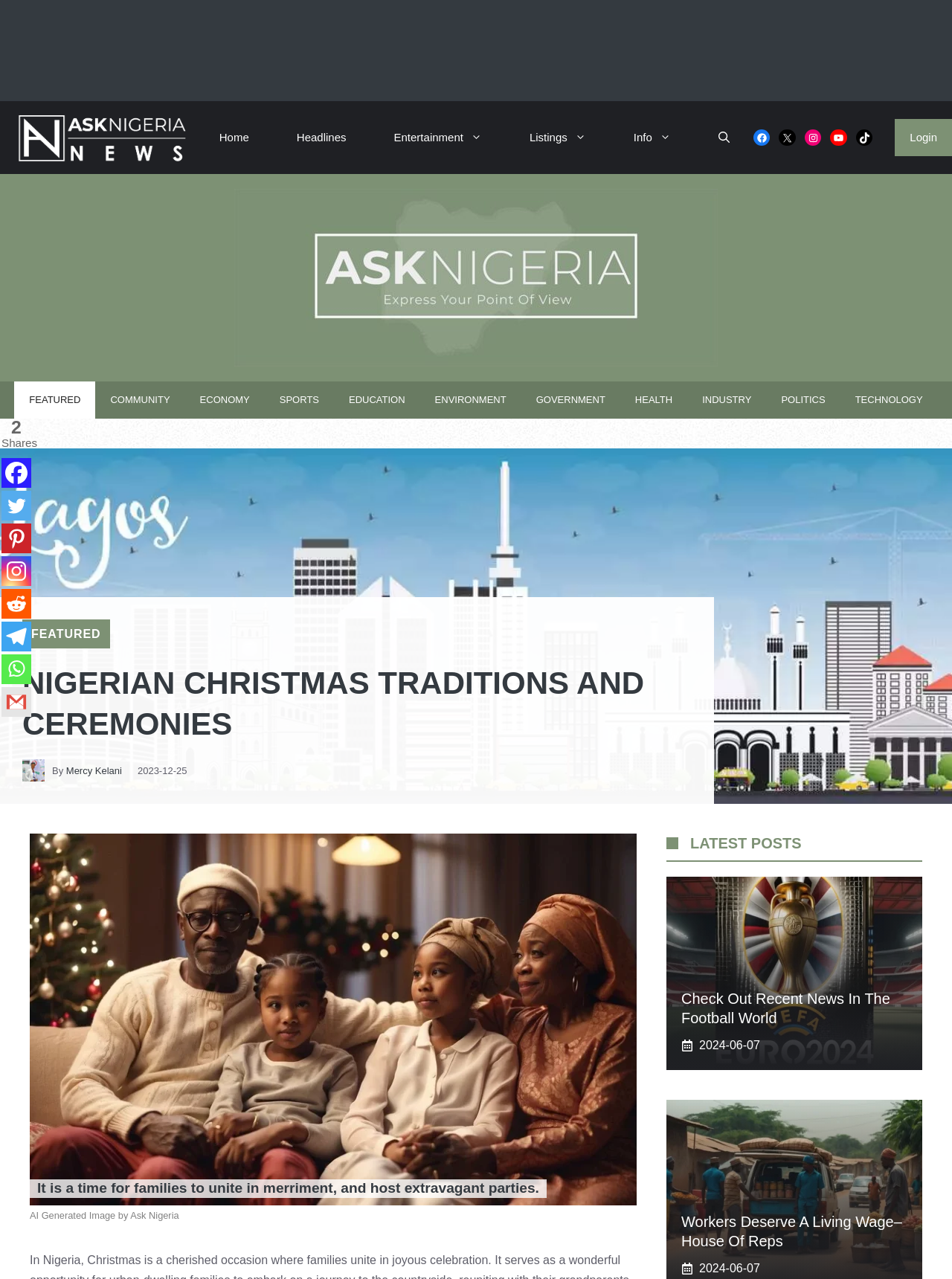Please determine the bounding box coordinates of the element to click on in order to accomplish the following task: "Open search". Ensure the coordinates are four float numbers ranging from 0 to 1, i.e., [left, top, right, bottom].

[0.73, 0.079, 0.791, 0.136]